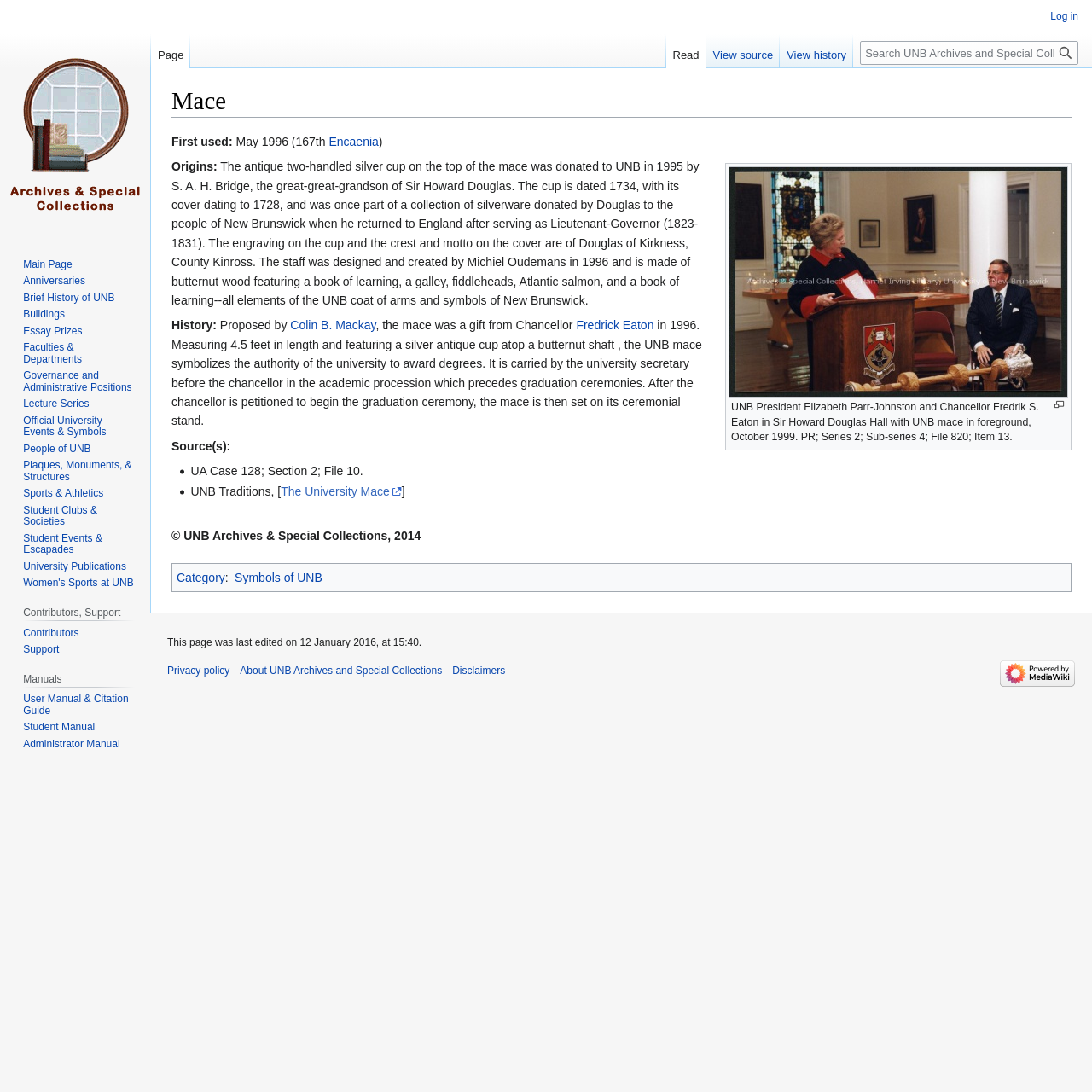Please answer the following question using a single word or phrase: 
What is the length of the UNB mace?

4.5 feet